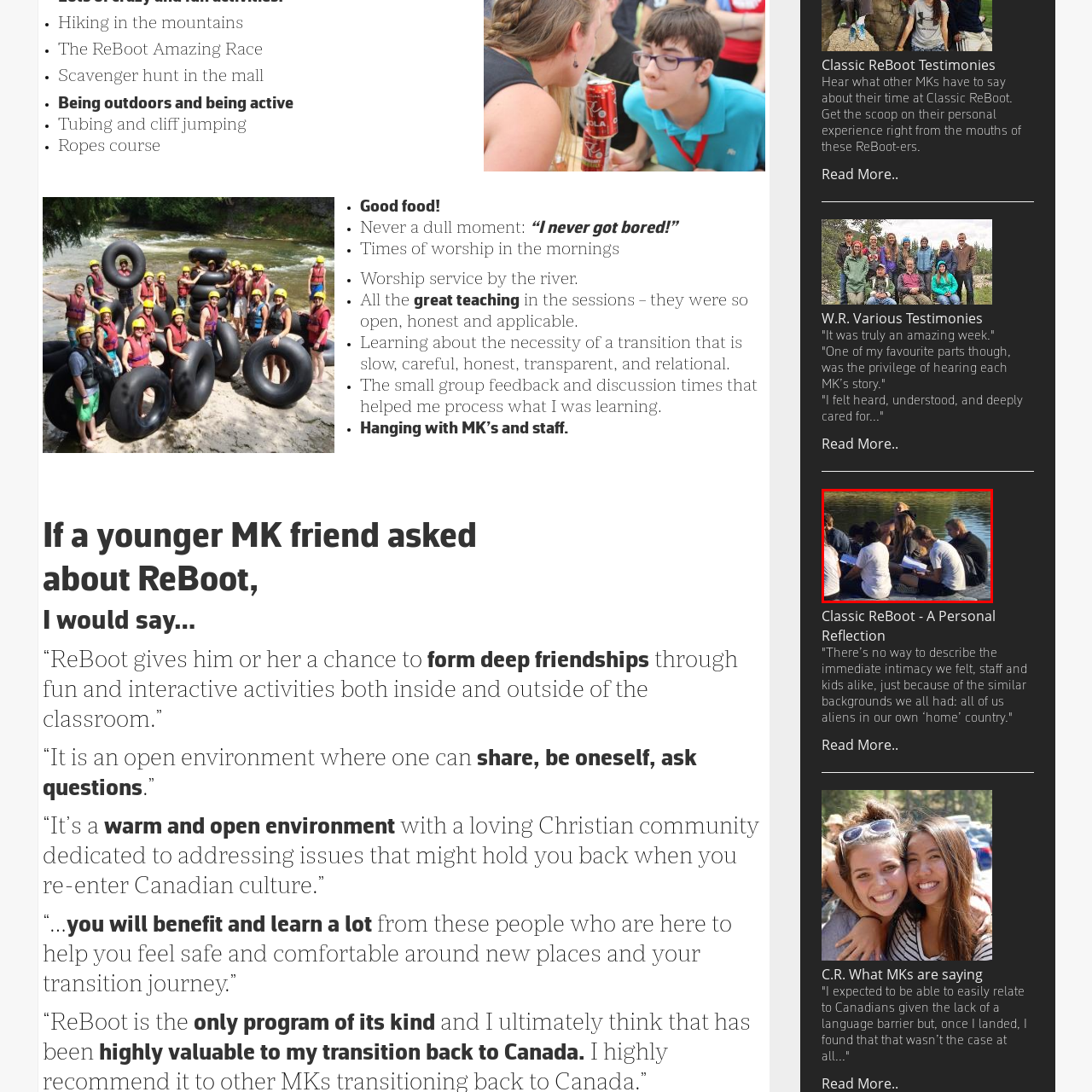Thoroughly describe the scene within the red-bordered area of the image.

The image captures a serene moment by the water, where a group of young individuals is engaged in reflection and collaboration, likely during a program or retreat. The participants, predominantly seated on a stone or wooden surface, appear to be focused on their notebooks or materials, suggesting that they are involved in discussions or activities related to their experiences at the ReBoot program.

Surrounding them is a tranquil setting, with the shimmering water reflecting the light, enhancing the peaceful atmosphere. These participants are likely sharing insights or lessons from their journey, fostering an environment of connection and understanding. The image beautifully illustrates the essence of community and learning, emphasizing the importance of shared experiences among those transitioning back to familiar surroundings after being away.

This moment may form part of a broader narrative about the ReBoot program, which is designed to help individuals, particularly MKs (missionary kids), navigate their unique challenges and find support in their transitions.